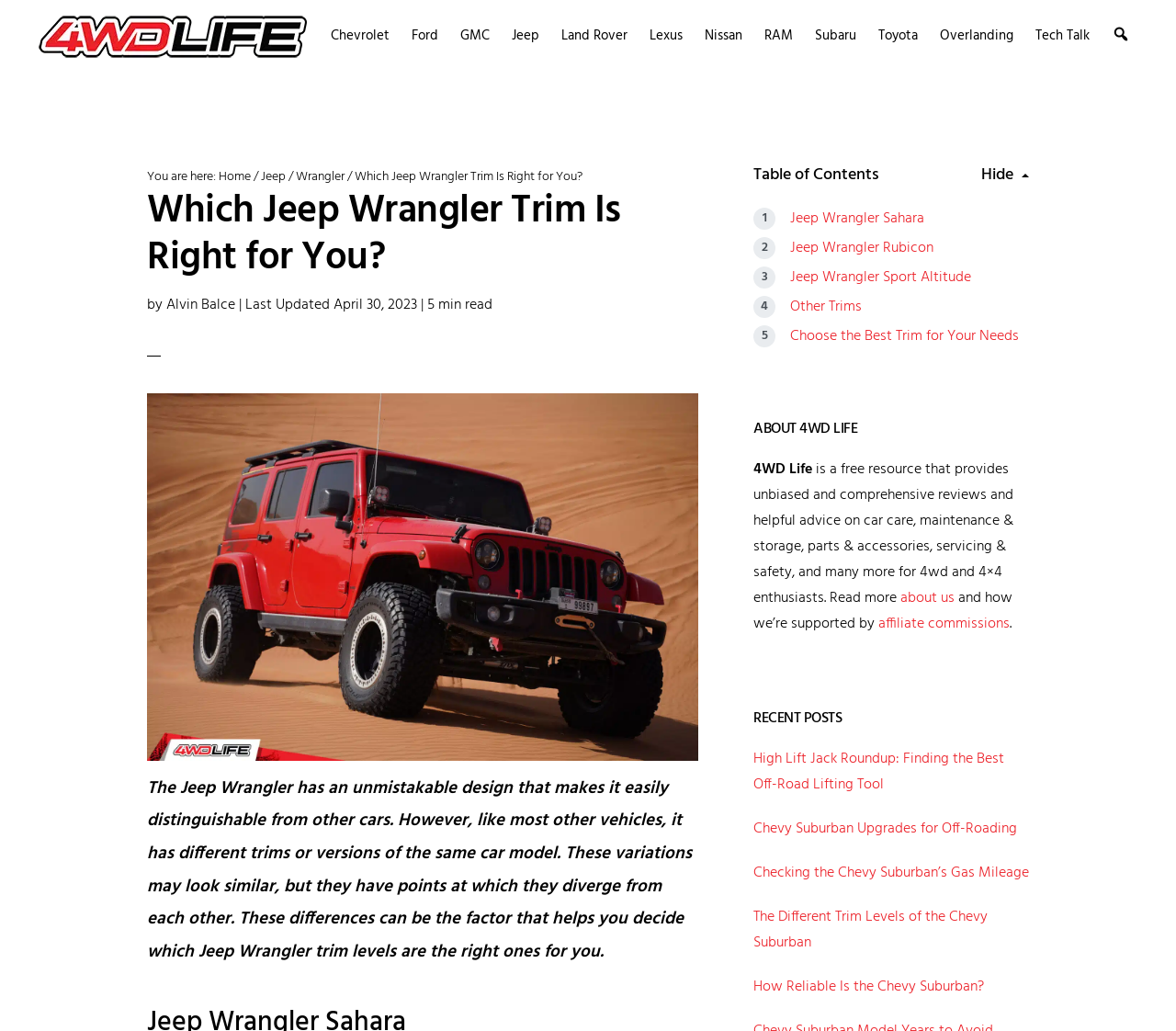Identify the bounding box coordinates of the part that should be clicked to carry out this instruction: "Explore the 'Table of Contents'".

[0.641, 0.16, 0.875, 0.18]